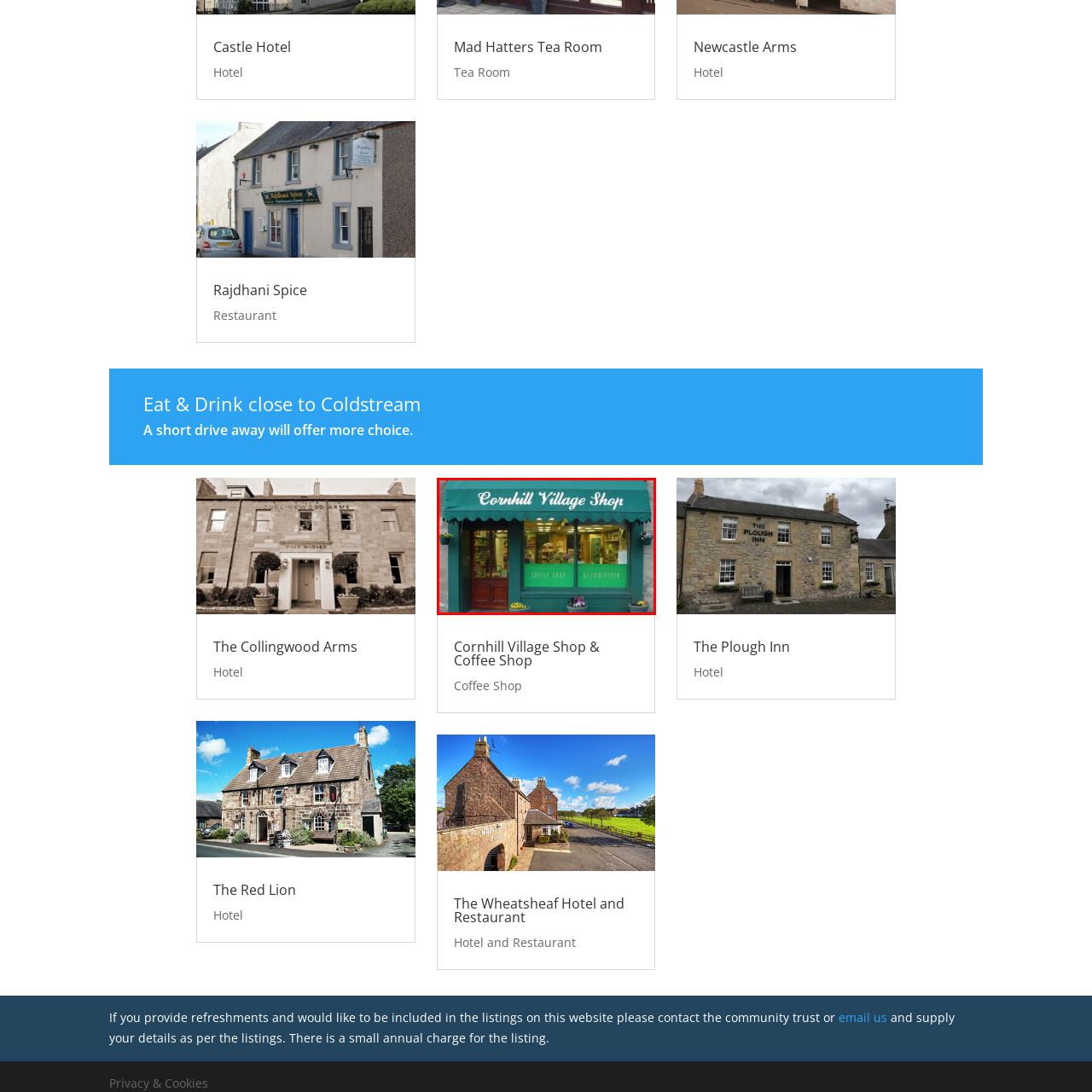Please provide a comprehensive caption for the image highlighted in the red box.

The image showcases the inviting facade of the Cornhill Village Shop, a delightful establishment that features a bright green awning adorned with the shop's name in elegant, white lettering. The front of the shop boasts large windows displaying a variety of goods, hinting at its dual identity as both a coffee shop and a delicatessen. Flower pots with colorful blooms add a charming touch to the entrance, enhancing the warm and welcoming atmosphere of this local gem. The overall design reflects a blend of comfort and community spirit, making it a perfect spot for both residents and visitors looking to enjoy quality refreshments and local delicacies.